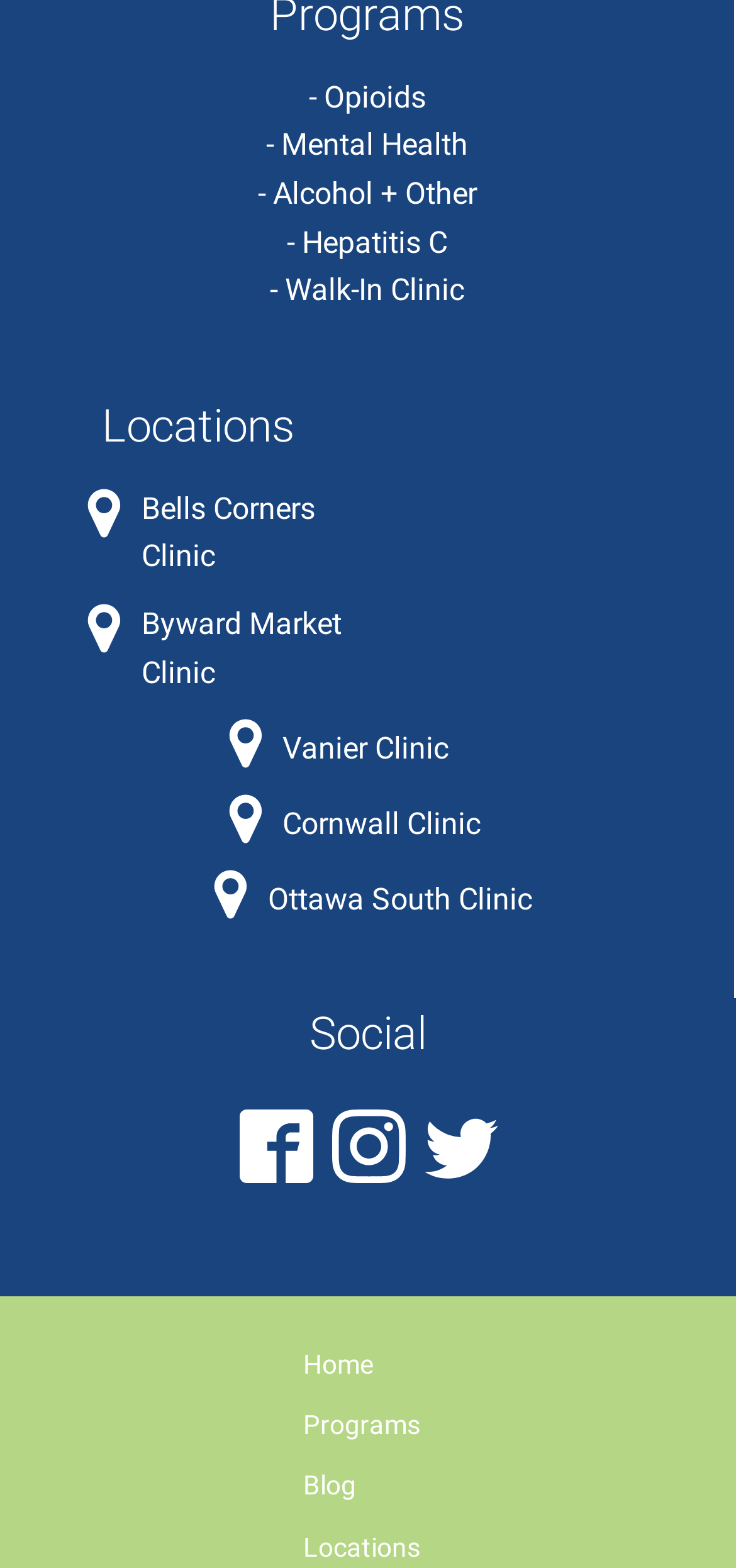Please specify the coordinates of the bounding box for the element that should be clicked to carry out this instruction: "View Vanier Clinic location". The coordinates must be four float numbers between 0 and 1, formatted as [left, top, right, bottom].

[0.383, 0.462, 0.609, 0.492]